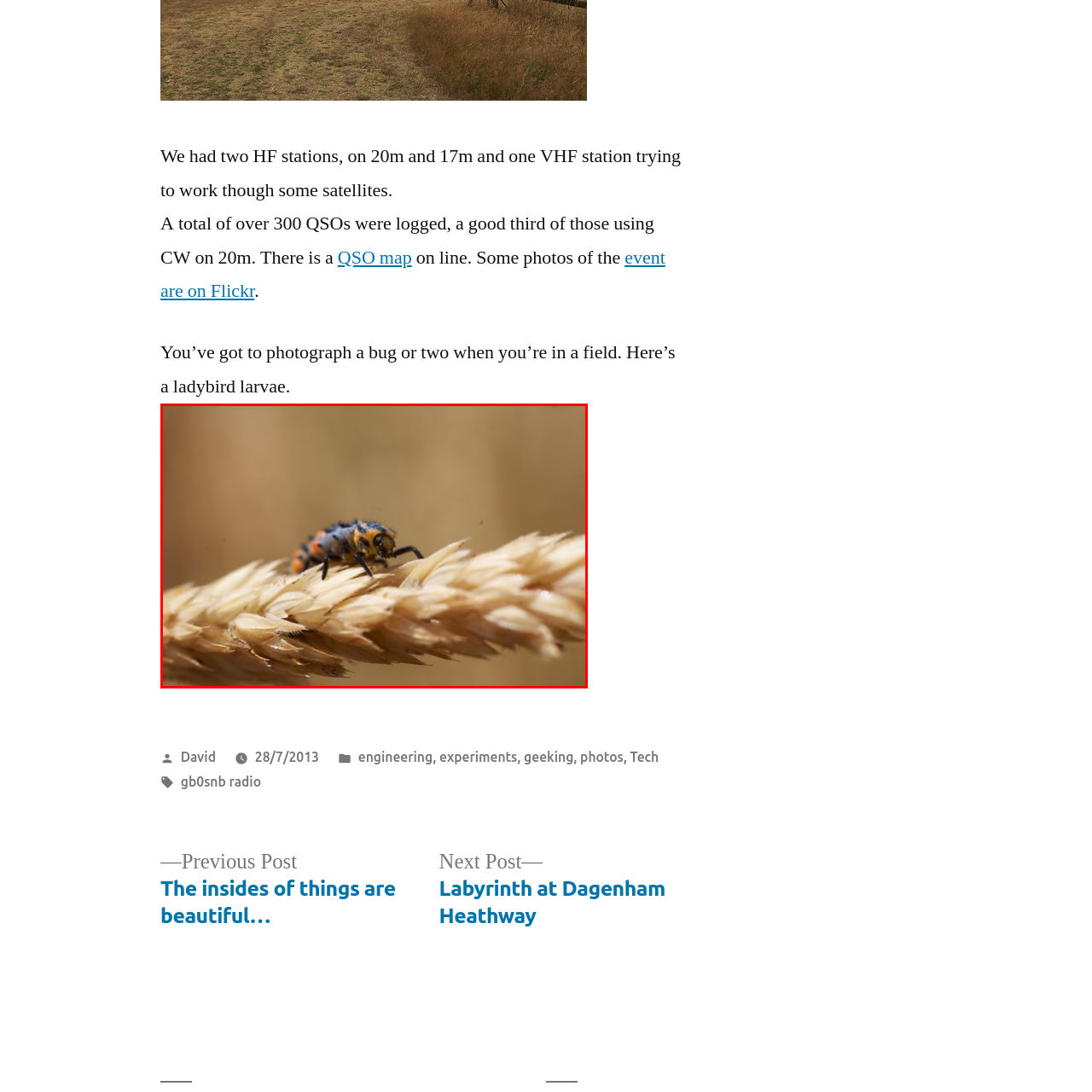Refer to the image marked by the red boundary and provide a single word or phrase in response to the question:
What is the ladybird larvae crawling on?

Golden wheat